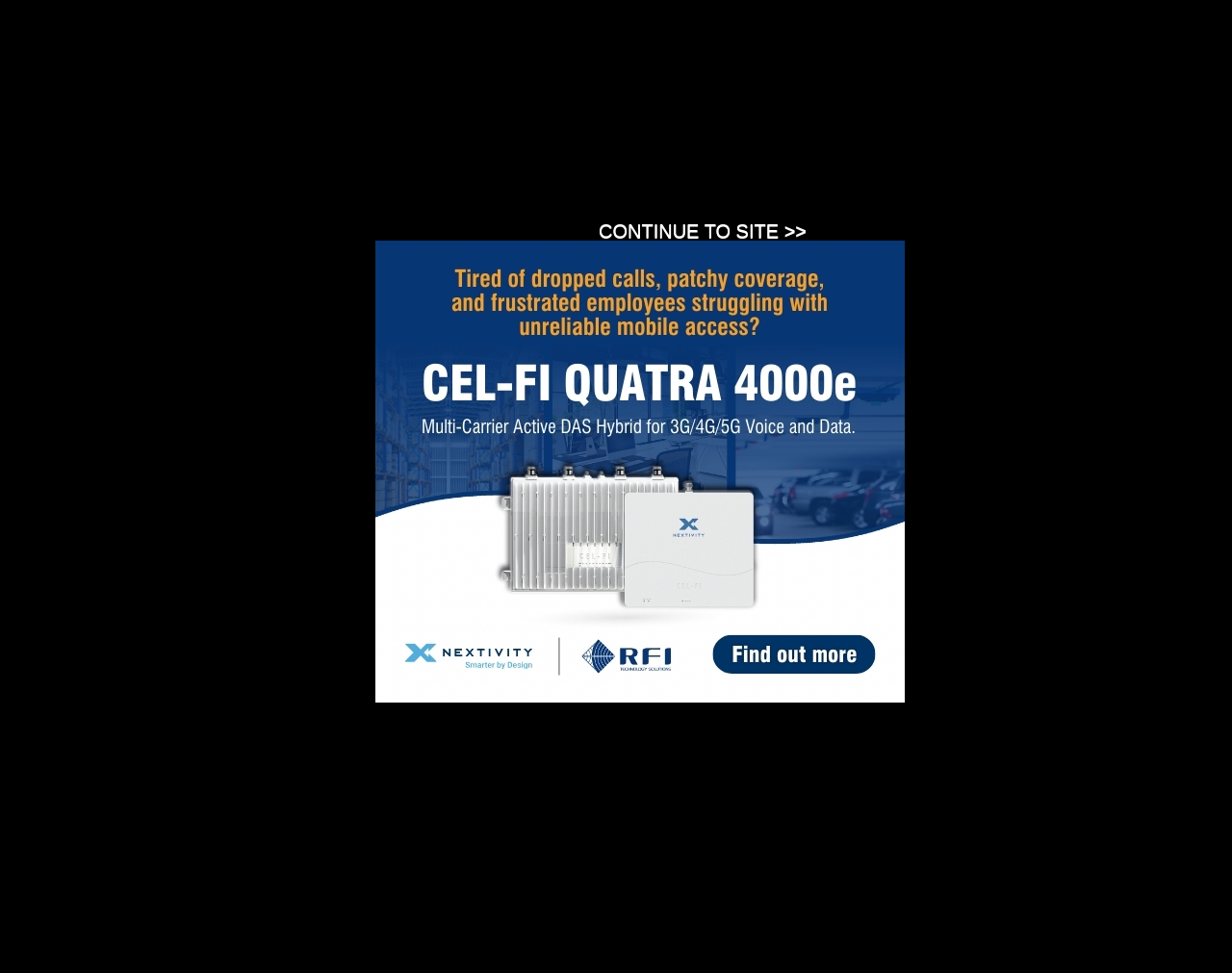Locate the bounding box of the UI element based on this description: "Safran Electronics & Defense". Provide four float numbers between 0 and 1 as [left, top, right, bottom].

[0.18, 0.608, 0.343, 0.625]